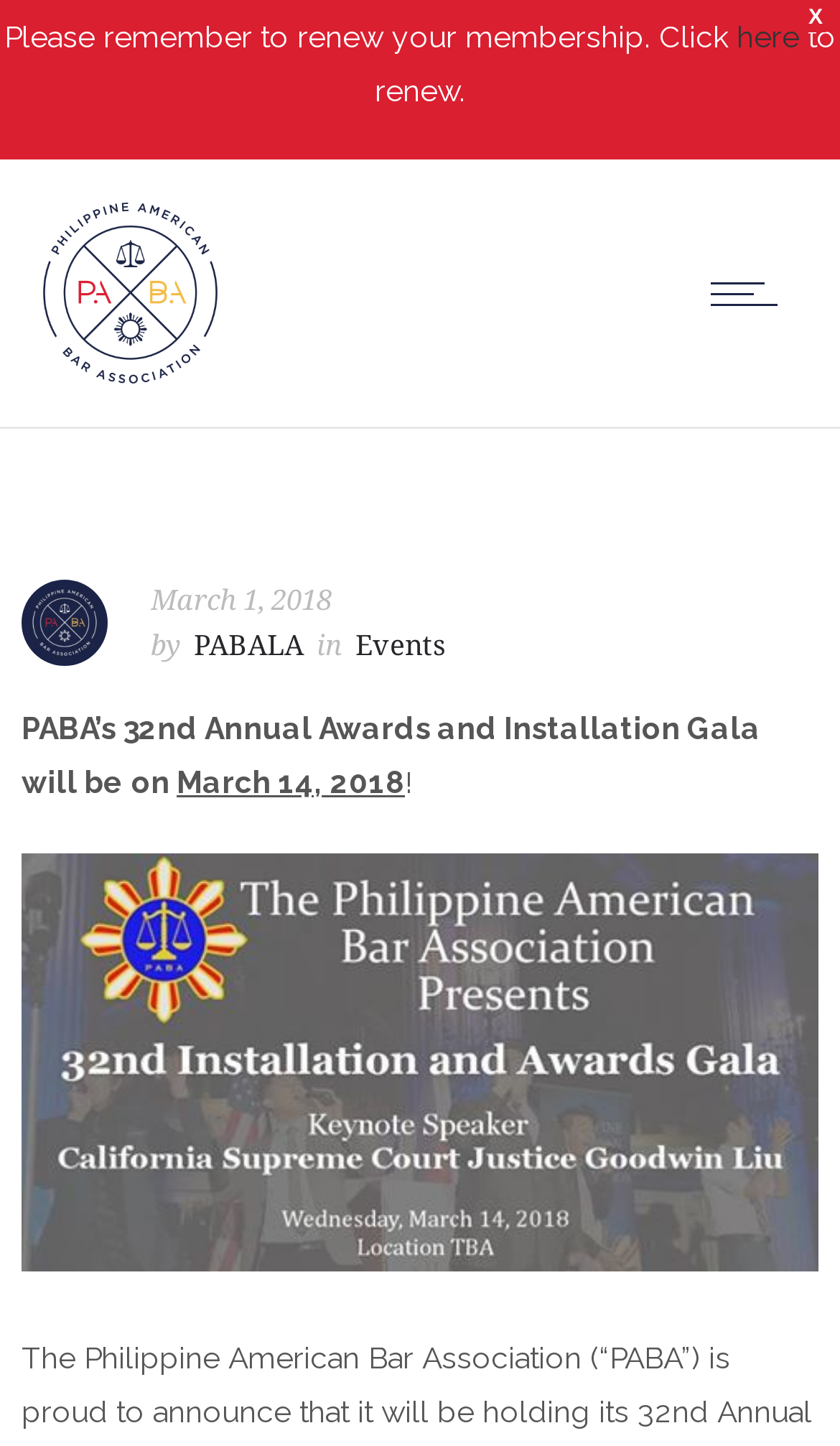Please provide a one-word or phrase answer to the question: 
What is the date of the PABA’s 32nd Annual Awards and Installation Gala?

March 14, 2018